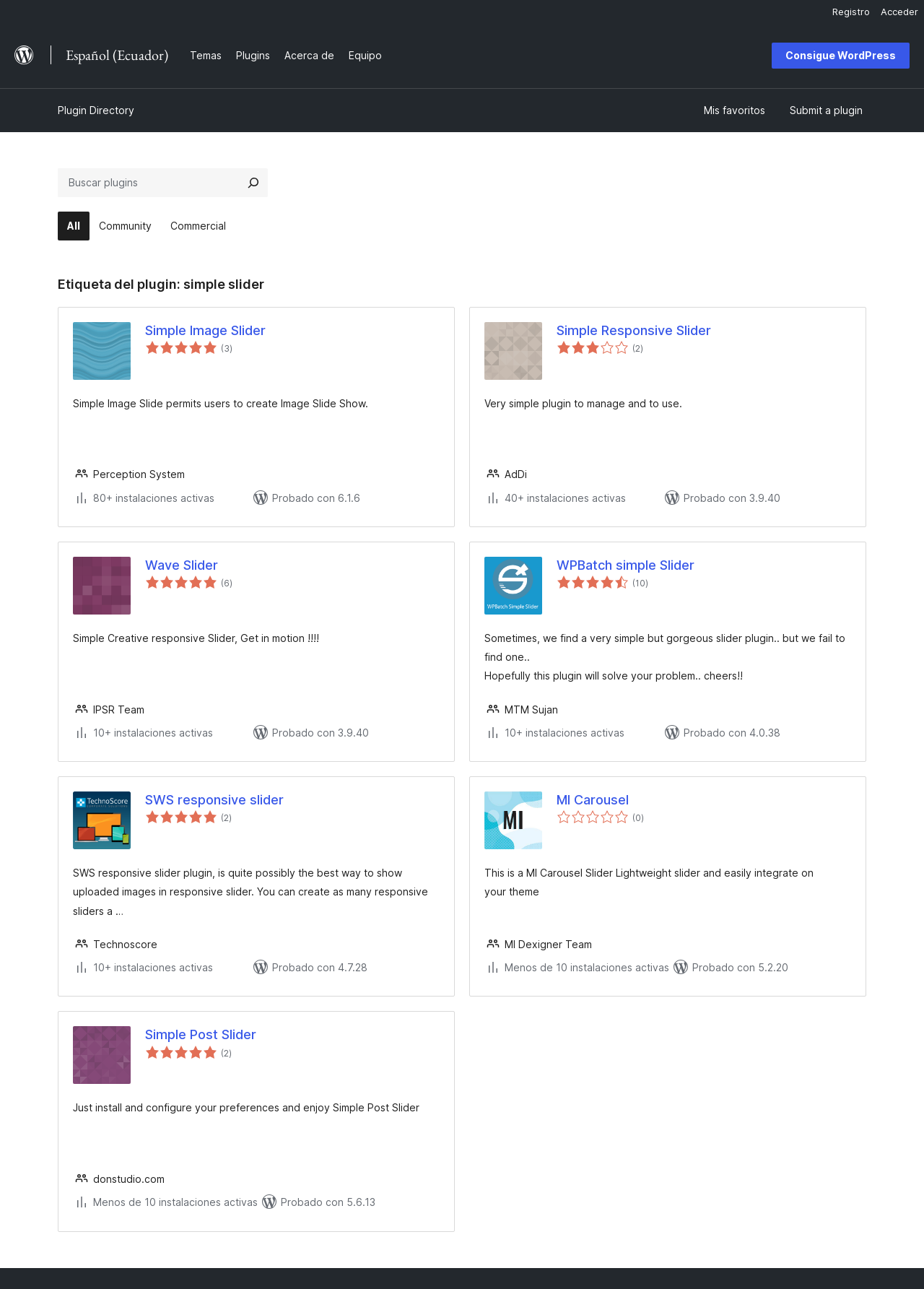Provide the bounding box coordinates in the format (top-left x, top-left y, bottom-right x, bottom-right y). All values are floating point numbers between 0 and 1. Determine the bounding box coordinate of the UI element described as: Equipo

[0.37, 0.018, 0.421, 0.066]